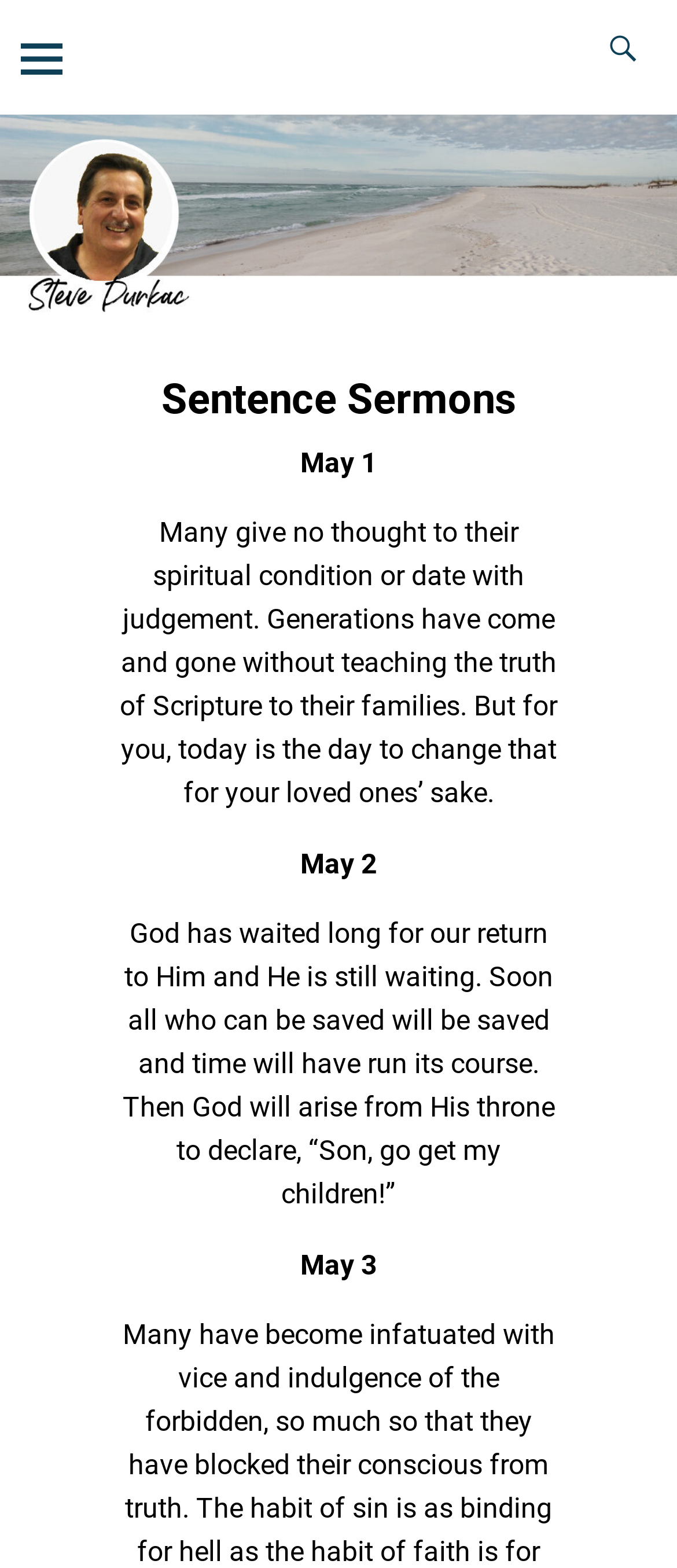Utilize the information from the image to answer the question in detail:
Is there a search function on this page?

The presence of a search function can be determined by the existence of a search element, which is located at coordinates [0.872, 0.013, 0.964, 0.049]. This element contains a searchbox, indicating that users can search for content on this page.